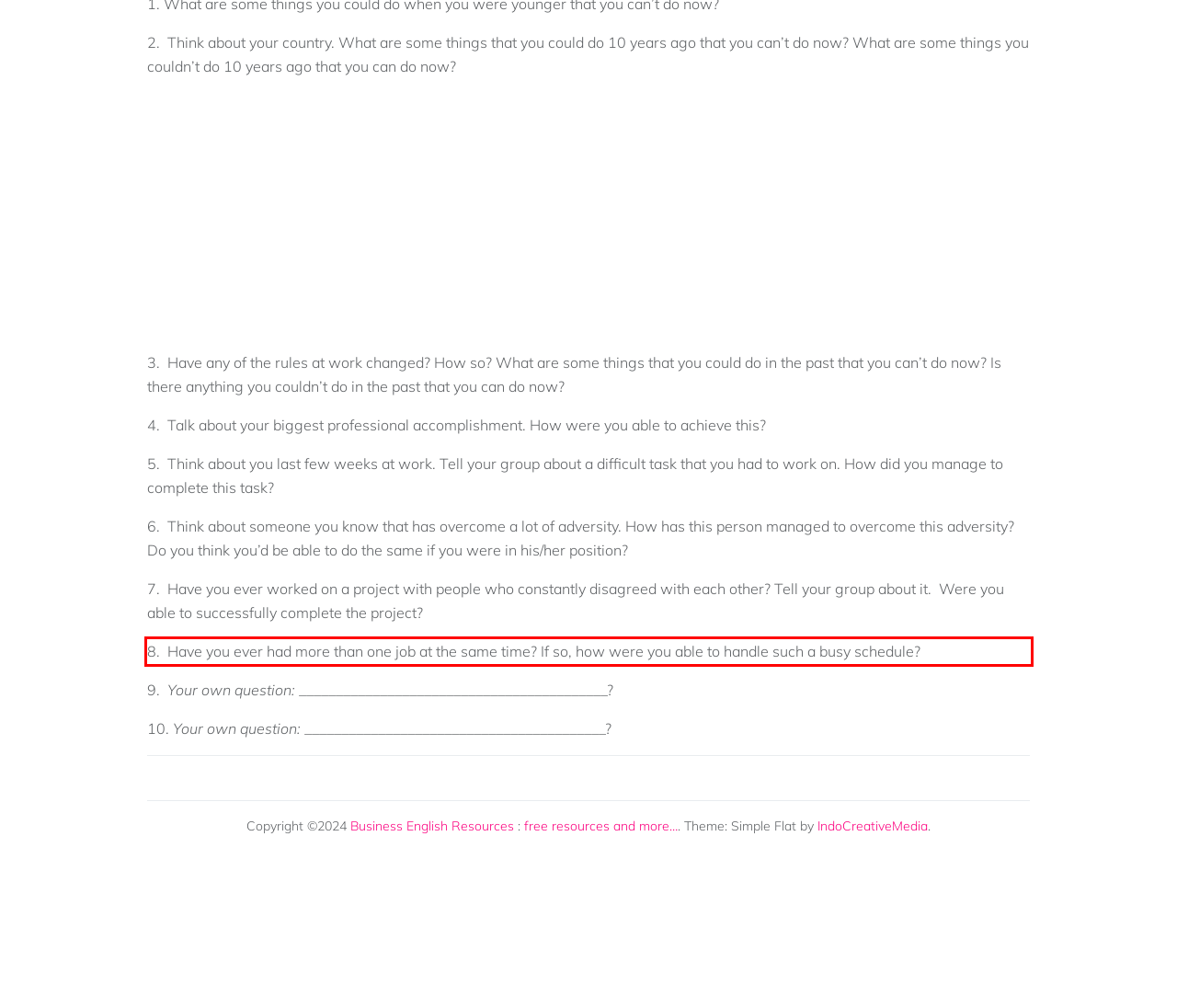Analyze the red bounding box in the provided webpage screenshot and generate the text content contained within.

8. Have you ever had more than one job at the same time? If so, how were you able to handle such a busy schedule?